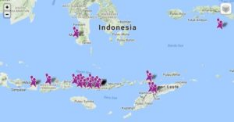Using the elements shown in the image, answer the question comprehensively: What is the primary goal of Taman Bacaan Pelangi?

The question asks about the main objective of Taman Bacaan Pelangi. By analyzing the caption, I understand that the organization aims to provide access to quality reading materials in remote areas, which ultimately contributes to promoting literacy and educational resources for children throughout Eastern Indonesia.